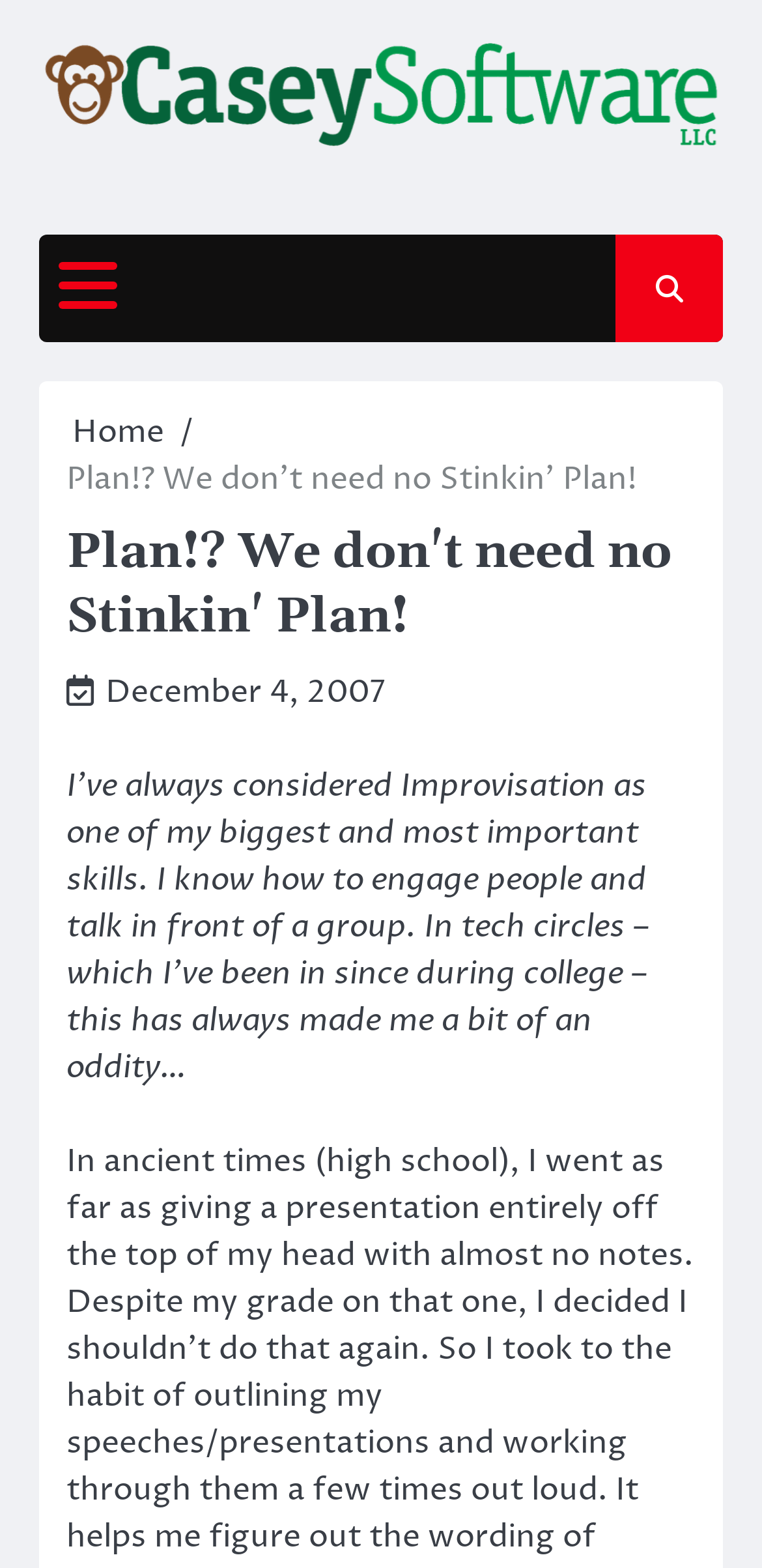Please find the main title text of this webpage.

Plan!? We don't need no Stinkin' Plan!